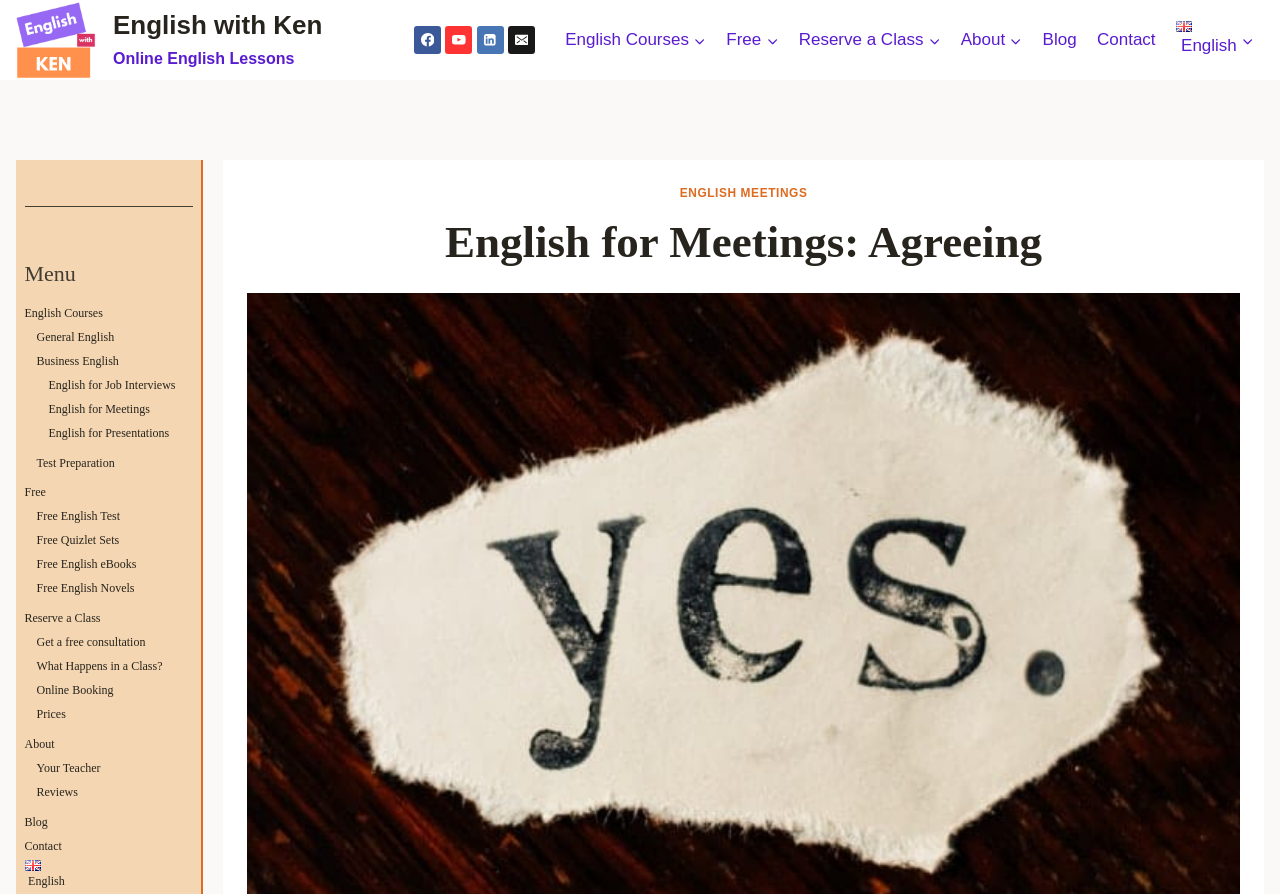Answer briefly with one word or phrase:
What is the purpose of the 'Reserve a Class' button?

To book a class